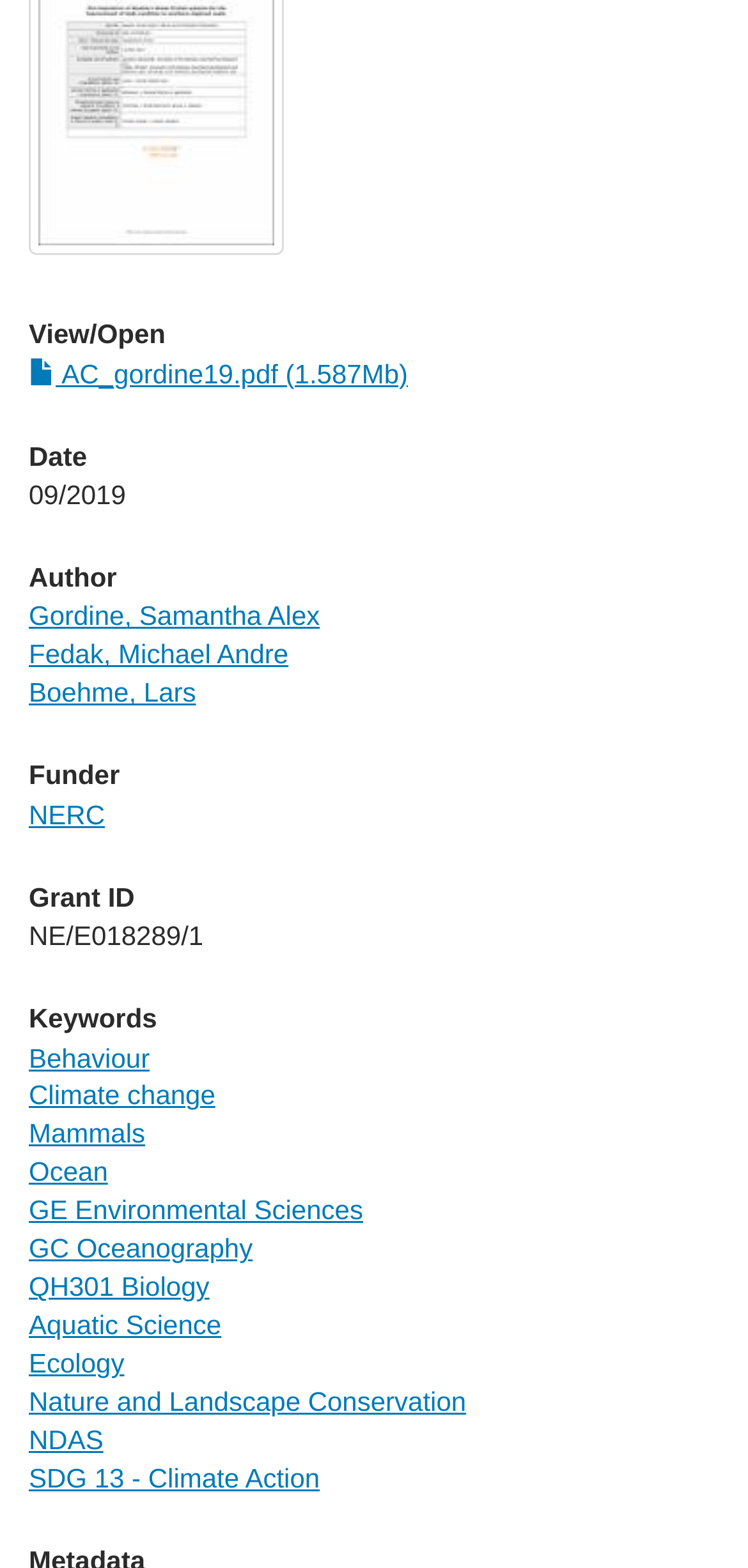Extract the bounding box of the UI element described as: "SDG 13 - Climate Action".

[0.038, 0.933, 0.428, 0.953]